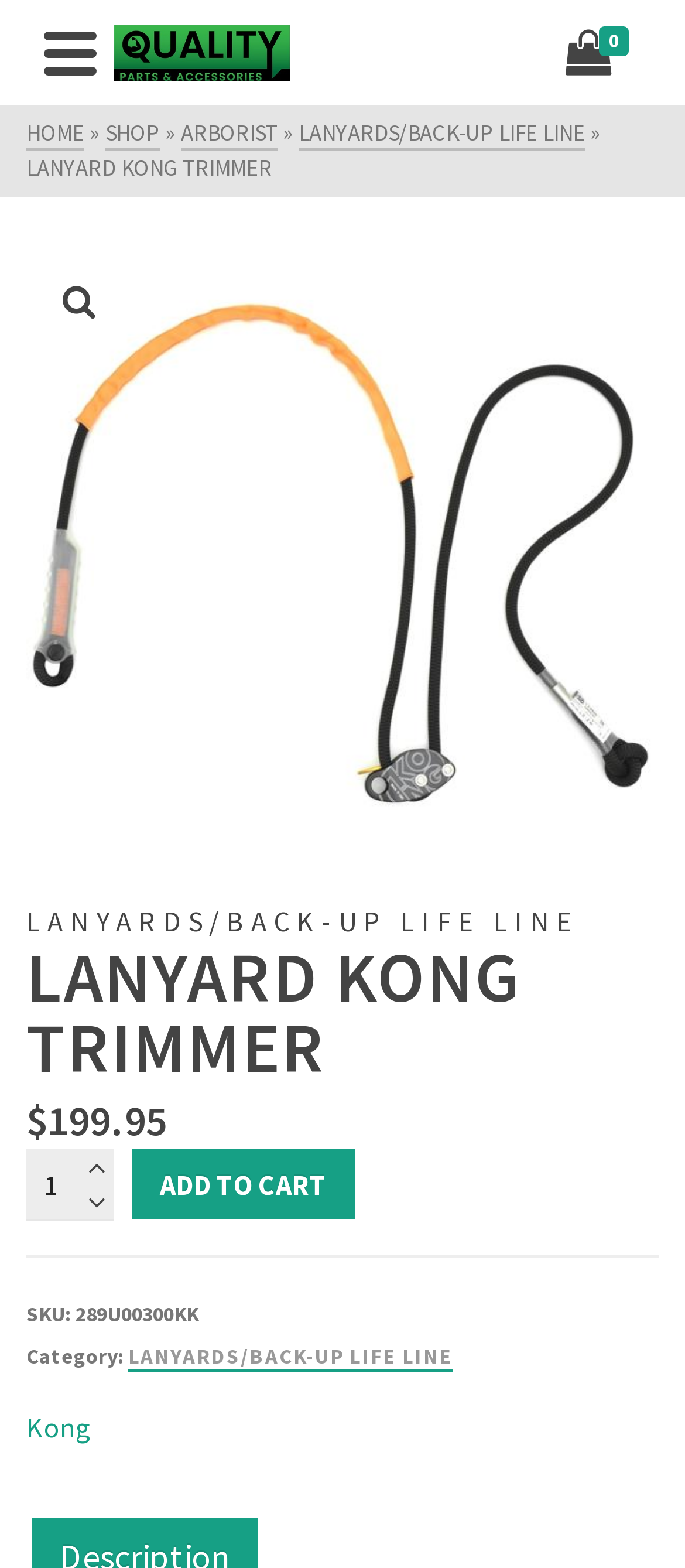Utilize the details in the image to give a detailed response to the question: What is the price of the LANYARD KONG TRIMMER?

I found the price of the LANYARD KONG TRIMMER by looking at the StaticText element with the text '$' and the adjacent StaticText element with the text '199.95'.